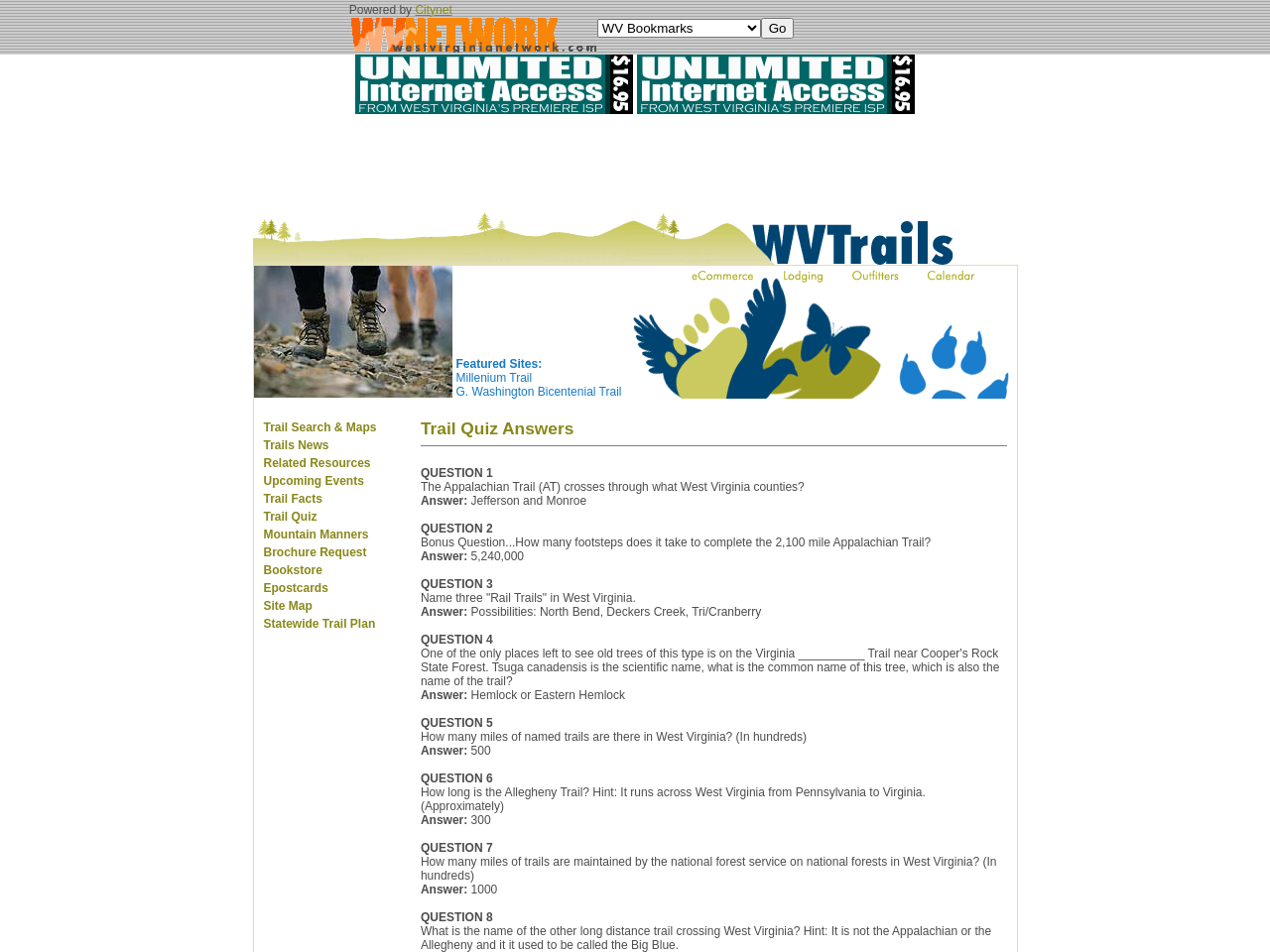Indicate the bounding box coordinates of the clickable region to achieve the following instruction: "Click the 'Millenium Trail' link."

[0.359, 0.39, 0.419, 0.404]